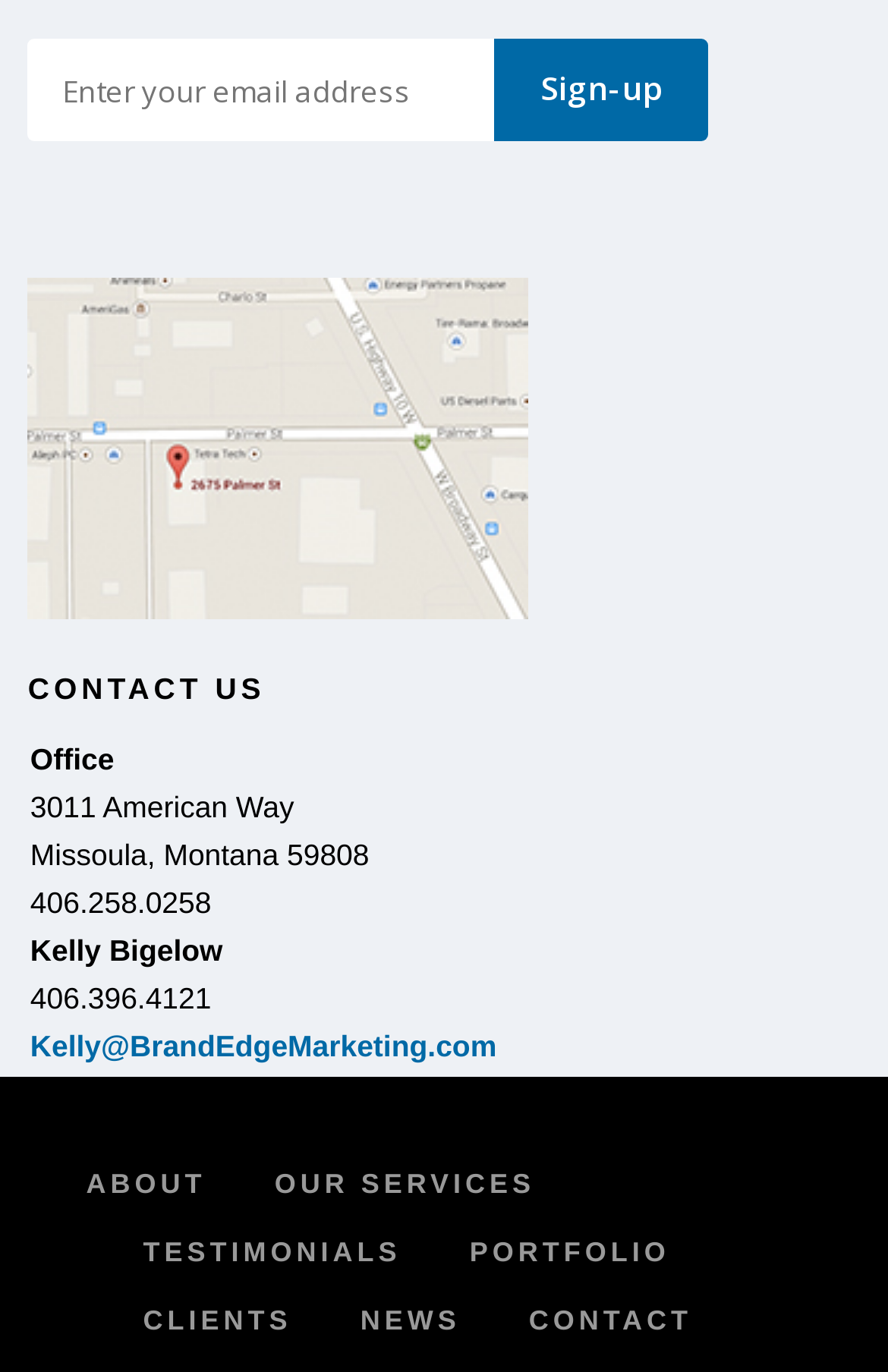Answer with a single word or phrase: 
What is the email address of Kelly Bigelow?

Kelly@BrandEdgeMarketing.com